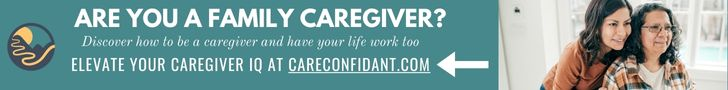Create an extensive caption that includes all significant details of the image.

The image features a warm and inviting banner directed at family caregivers. It poses the question, "Are you a family caregiver?" alongside an encouraging message that invites readers to discover effective caregiving strategies and enhance their caregiver skills. The visual includes an illustration of a supportive hand symbol, emphasizing the theme of care and empathy. Additionally, the banner directs viewers to elevate their caregiver knowledge by visiting the website careconfidant.com, reinforcing the importance of community resources for those caring for loved ones. The overall design conveys a sense of support and connection, making it relatable for individuals in caregiving roles.